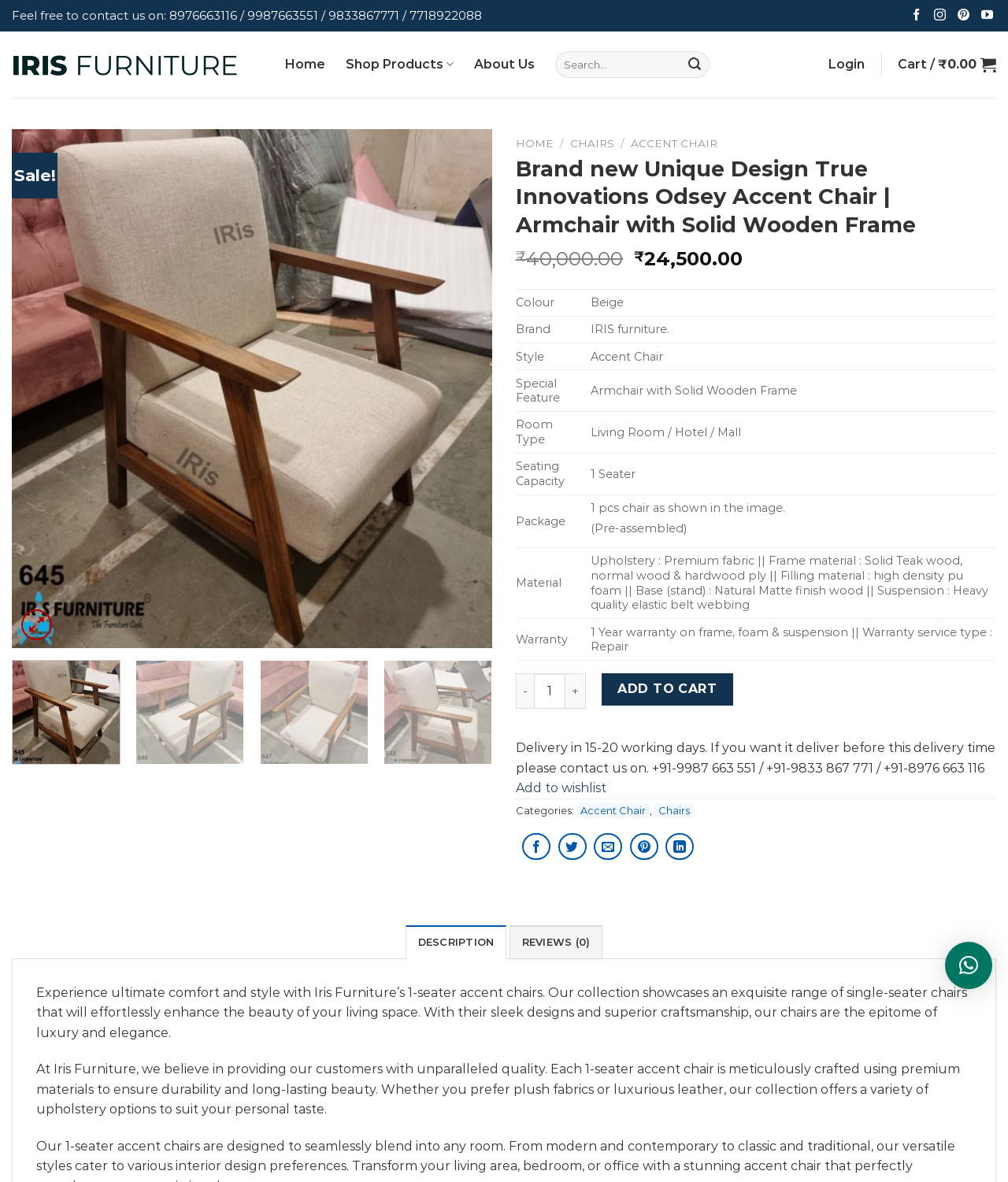What is the style of the chair?
Please use the image to deliver a detailed and complete answer.

I found the style of the chair by looking at the product details section, where it is listed under the 'Style' category. The style is specified as 'Accent Chair'.